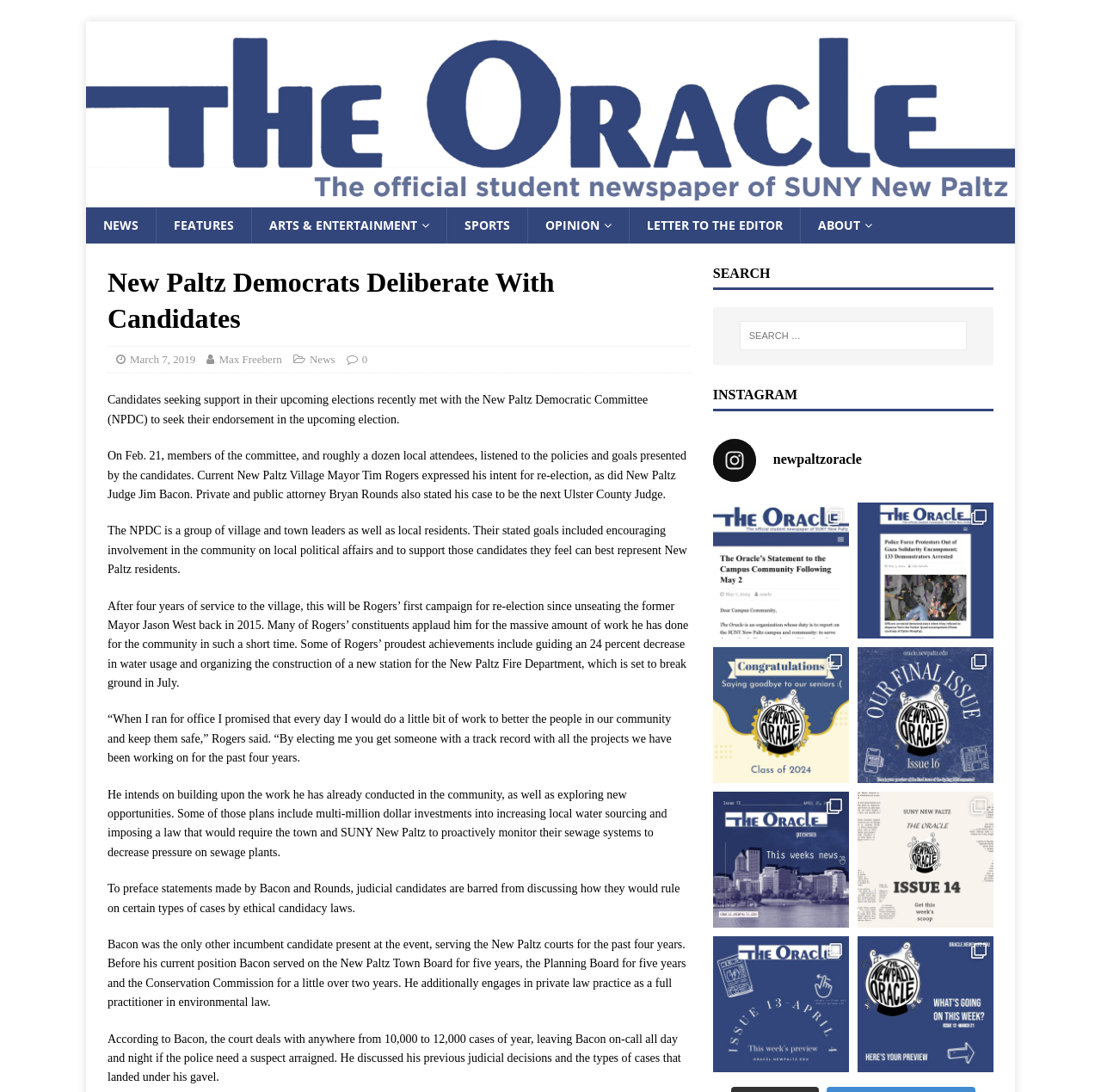Examine the image carefully and respond to the question with a detailed answer: 
Who is the current New Paltz Village Mayor?

I determined the answer by reading the article, which mentions that Tim Rogers expressed his intent for re-election as the New Paltz Village Mayor.